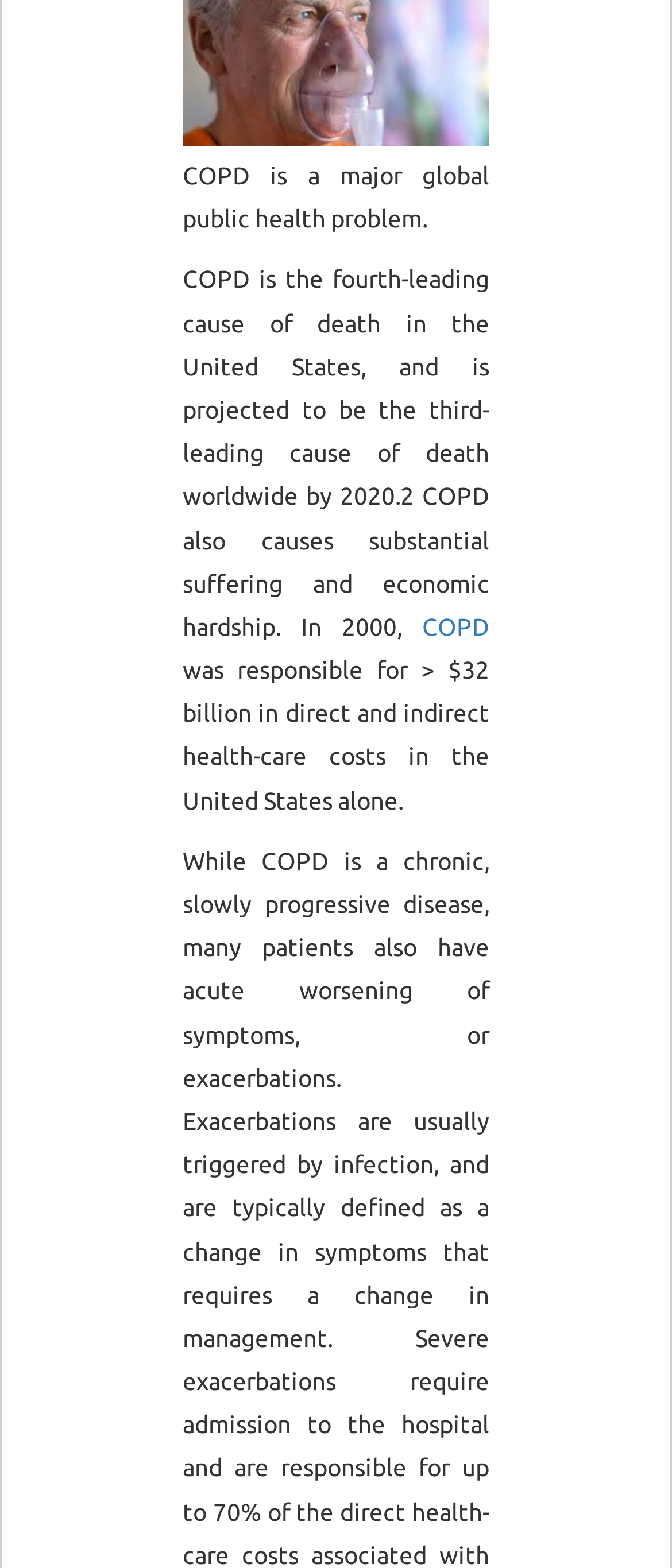How many links are there under 'Canadian Health&Care Mall’s Categories'?
Based on the screenshot, provide a one-word or short-phrase response.

6